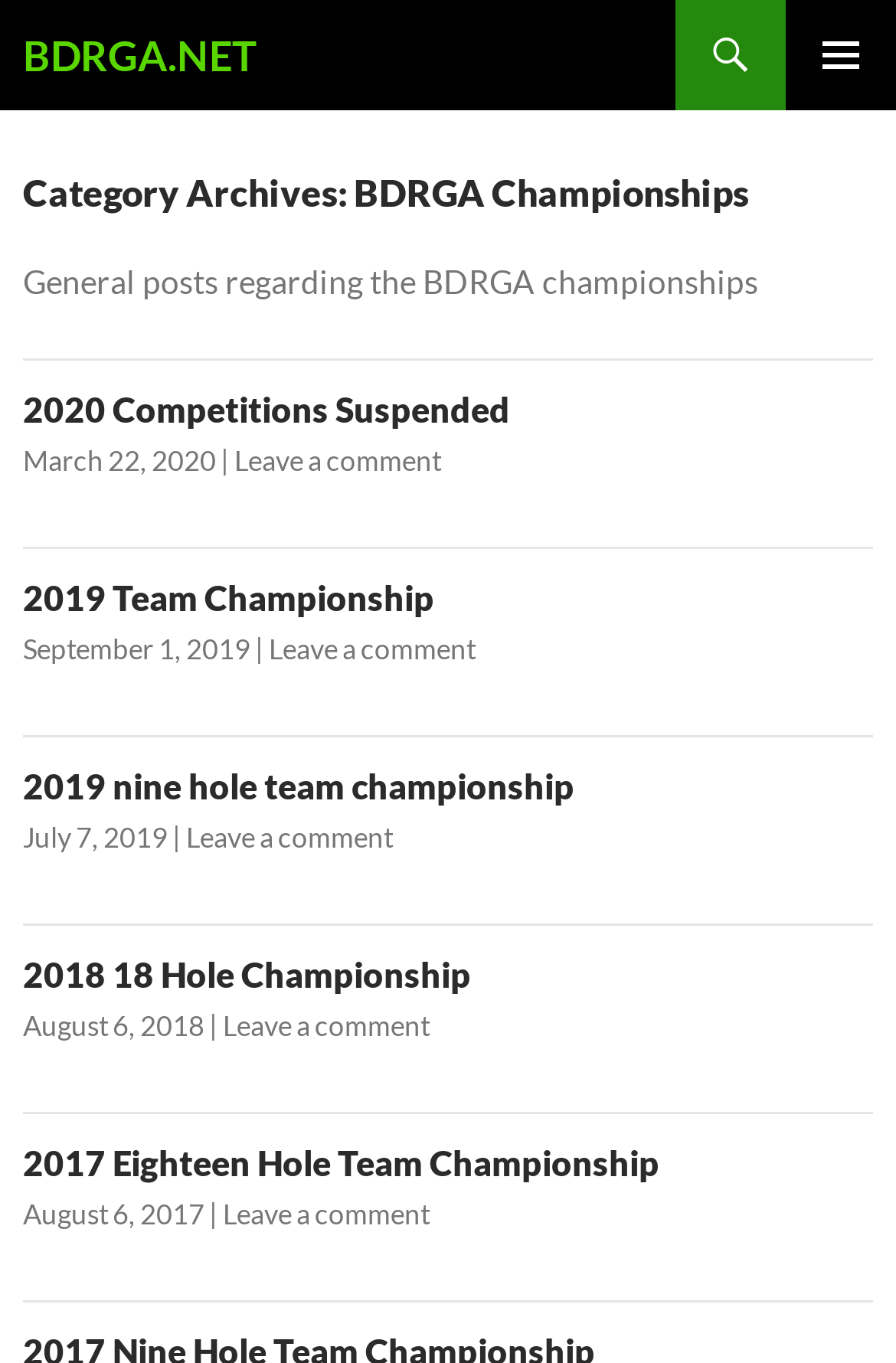Specify the bounding box coordinates (top-left x, top-left y, bottom-right x, bottom-right y) of the UI element in the screenshot that matches this description: Leave a comment

[0.262, 0.325, 0.492, 0.351]